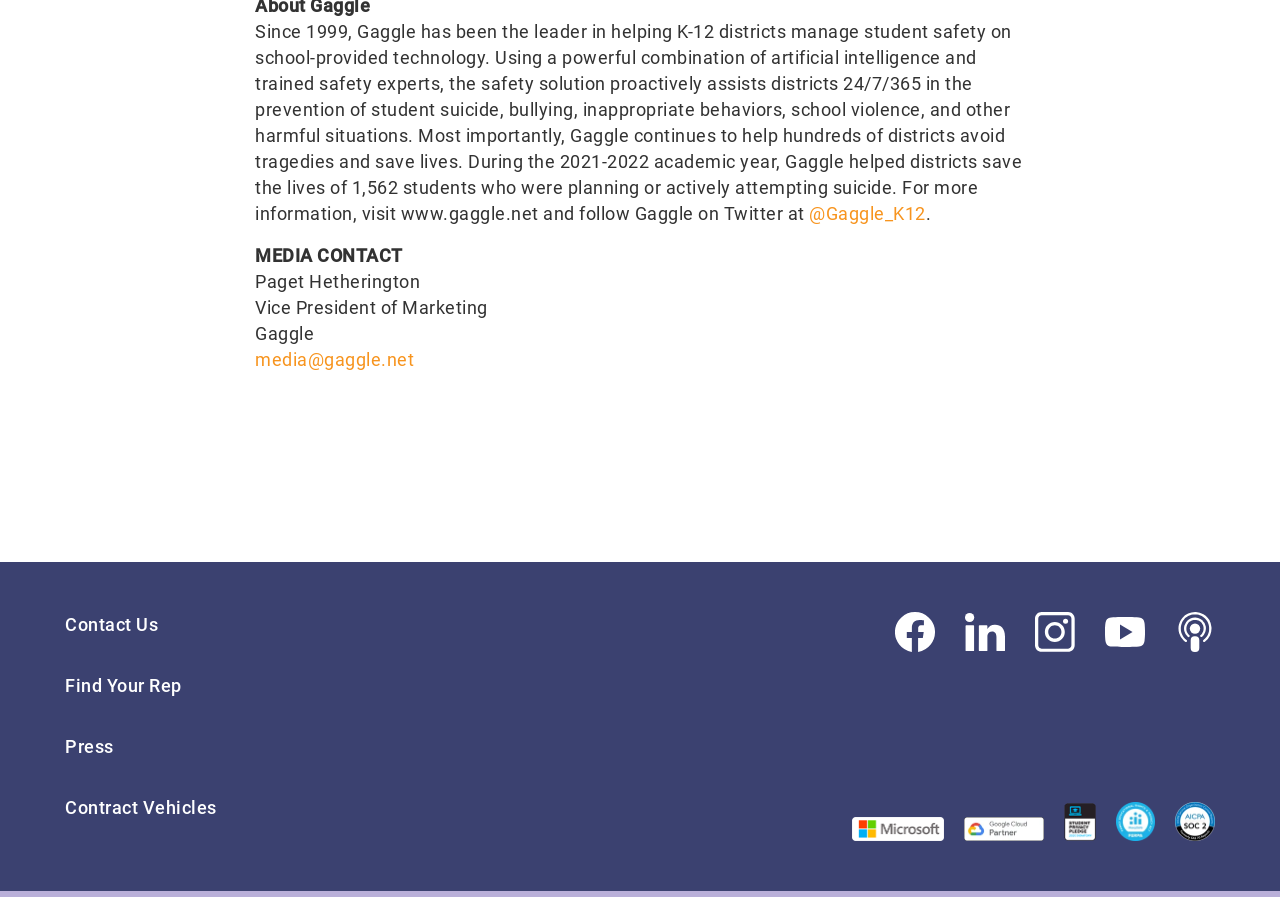Highlight the bounding box coordinates of the region I should click on to meet the following instruction: "Learn more about Gaggle's Student Privacy Pledge".

[0.831, 0.911, 0.856, 0.935]